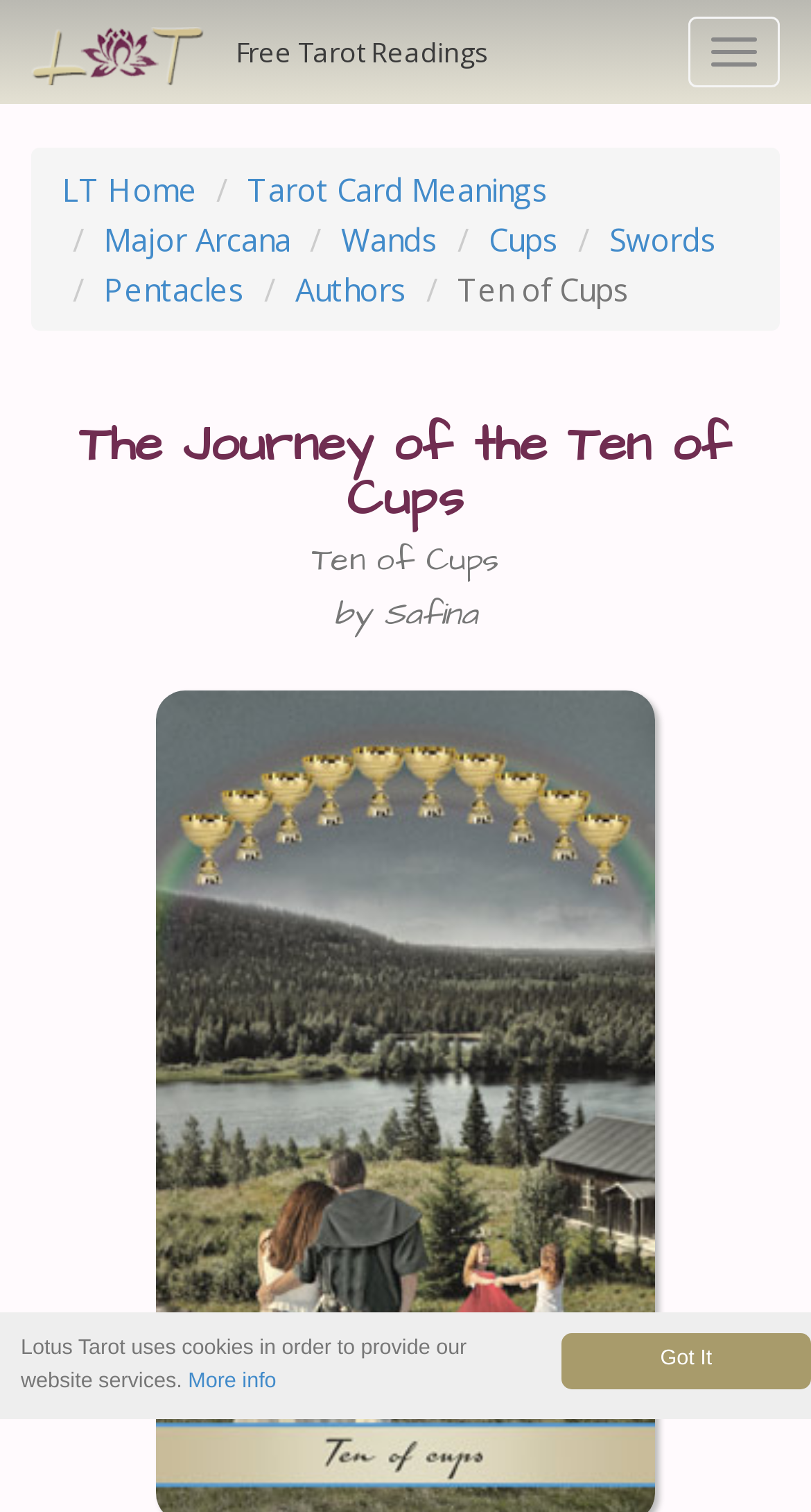Answer this question using a single word or a brief phrase:
What is the name of the website's logo?

Lotus Tarot Logo